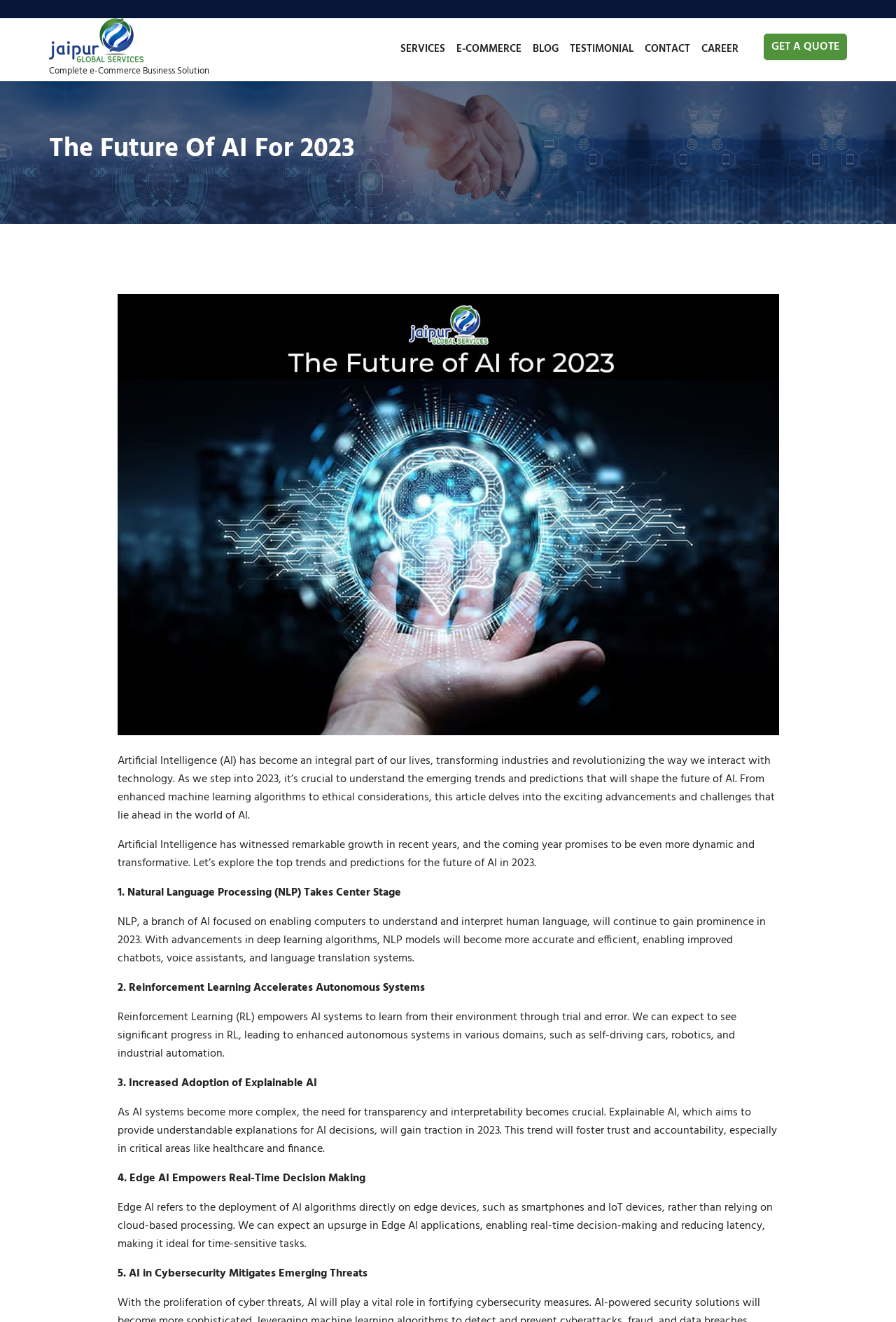Find the bounding box coordinates of the clickable region needed to perform the following instruction: "Click the Dustrial logo". The coordinates should be provided as four float numbers between 0 and 1, i.e., [left, top, right, bottom].

[0.055, 0.024, 0.16, 0.037]